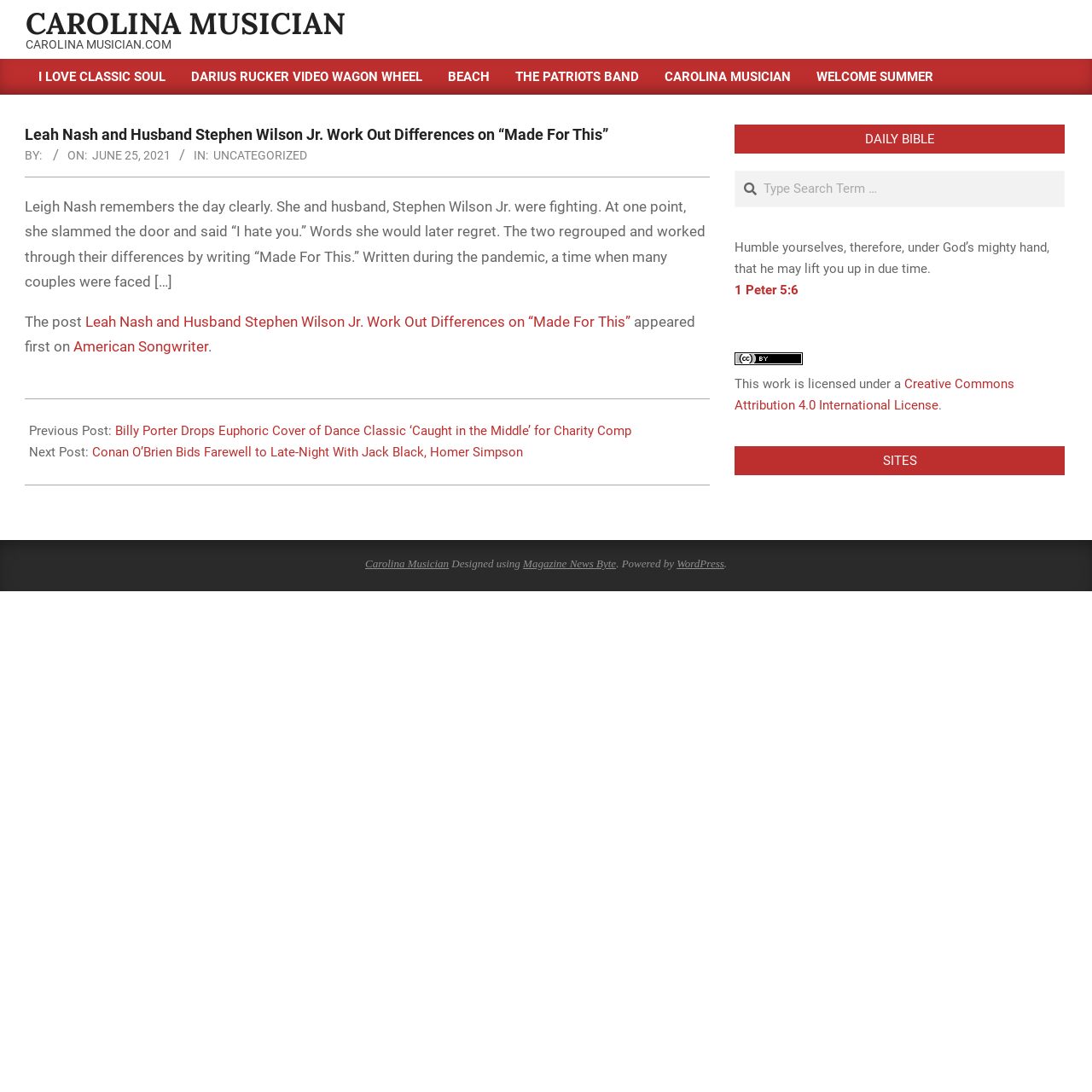Determine the webpage's heading and output its text content.

Leah Nash and Husband Stephen Wilson Jr. Work Out Differences on “Made For This”